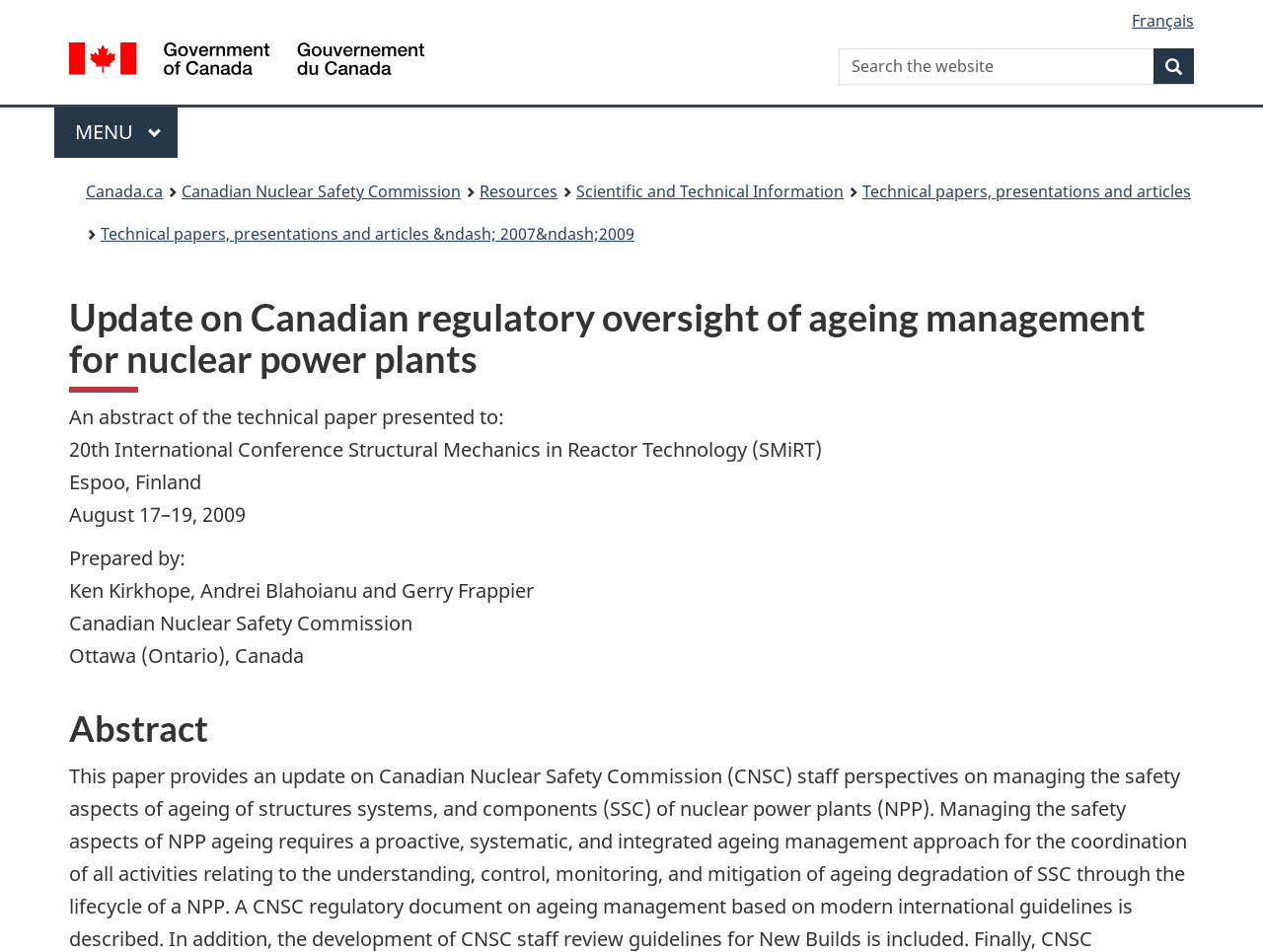Please provide the bounding box coordinates for the element that needs to be clicked to perform the instruction: "Select French language". The coordinates must consist of four float numbers between 0 and 1, formatted as [left, top, right, bottom].

[0.896, 0.01, 0.945, 0.033]